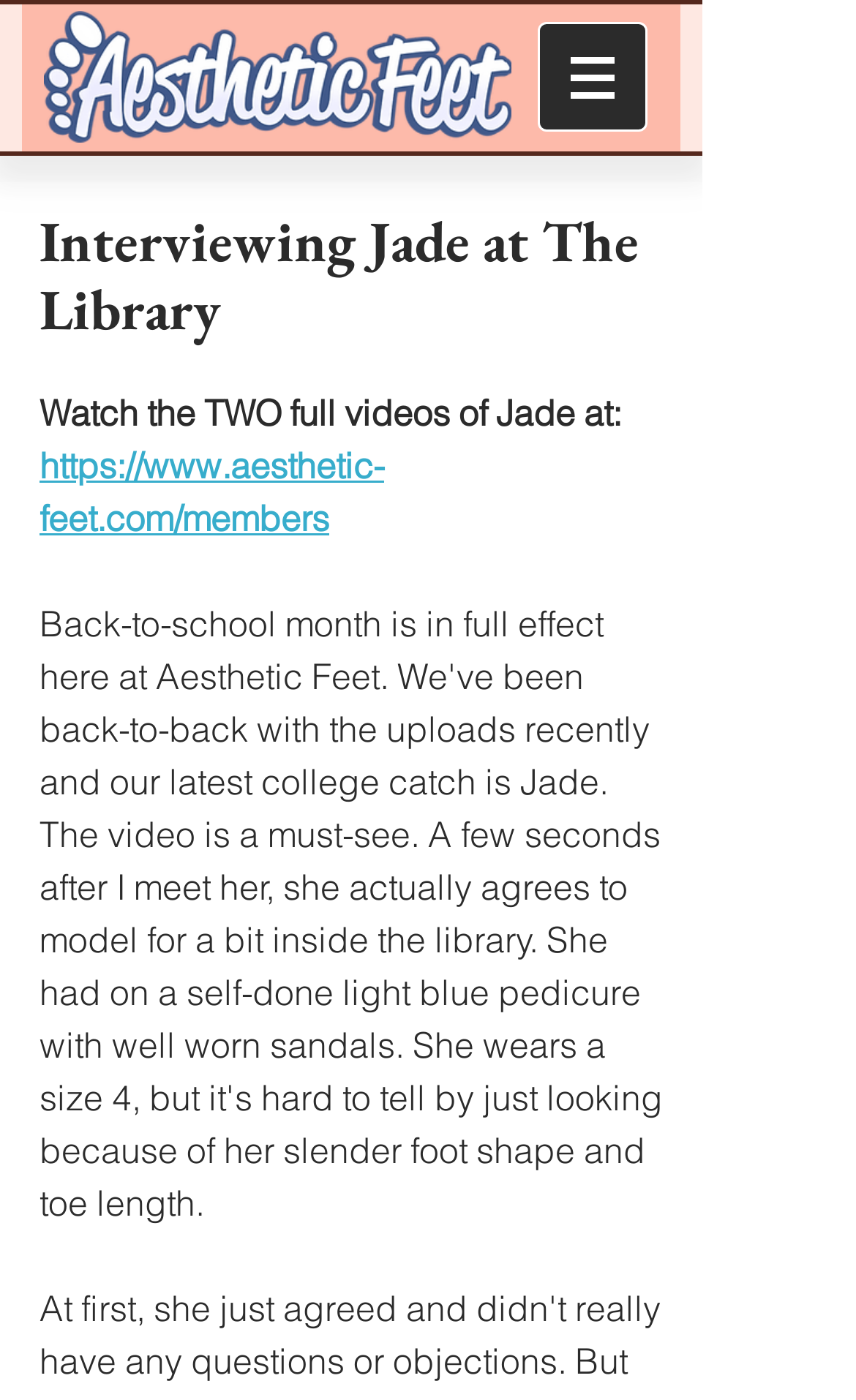What is the size of Jade's shoes?
Using the details from the image, give an elaborate explanation to answer the question.

According to the webpage, Jade wears a size 4, although it's hard to tell just by looking because of her slender foot.